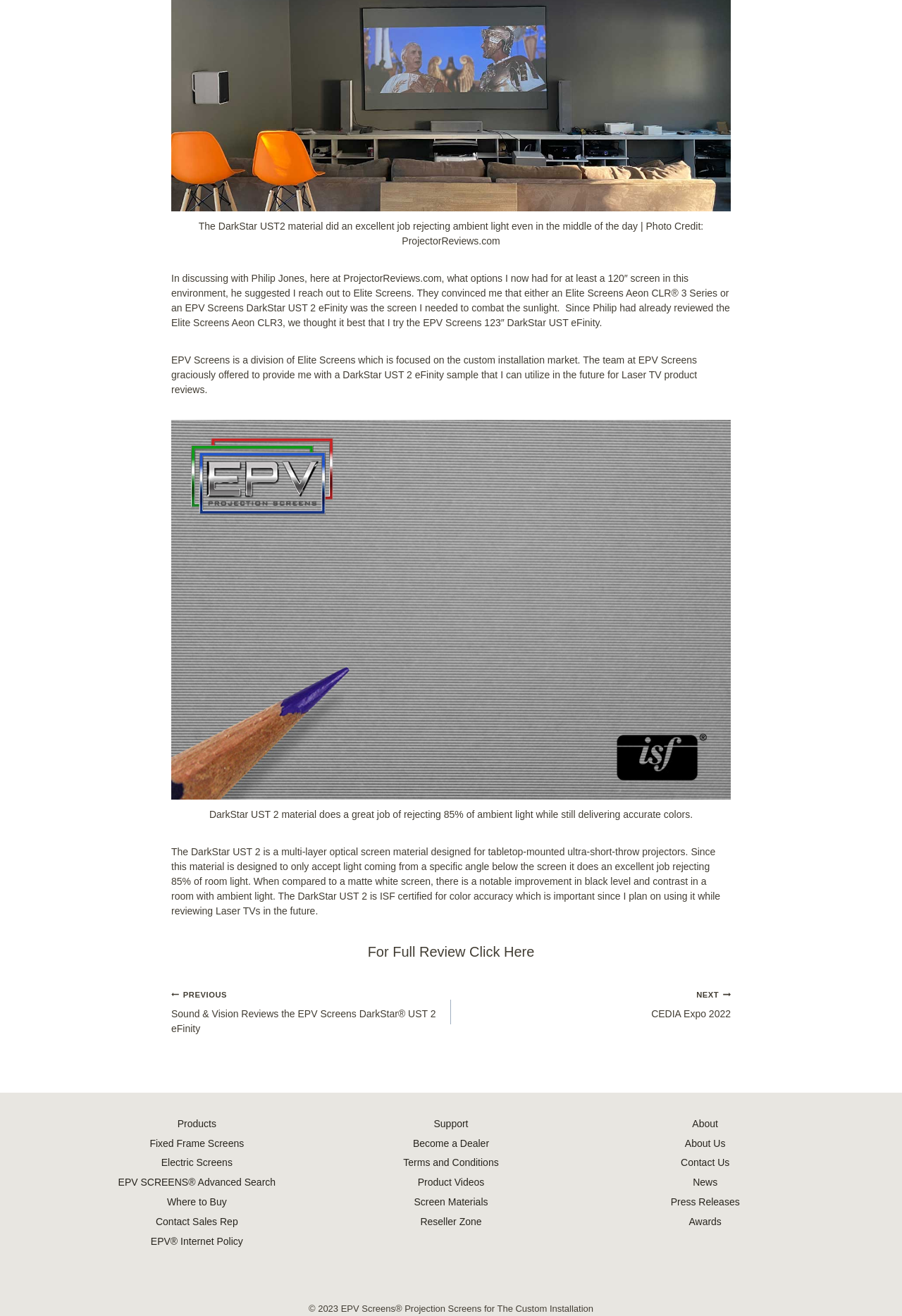Locate the bounding box coordinates of the element that should be clicked to fulfill the instruction: "Go to 'Products'".

[0.089, 0.846, 0.347, 0.861]